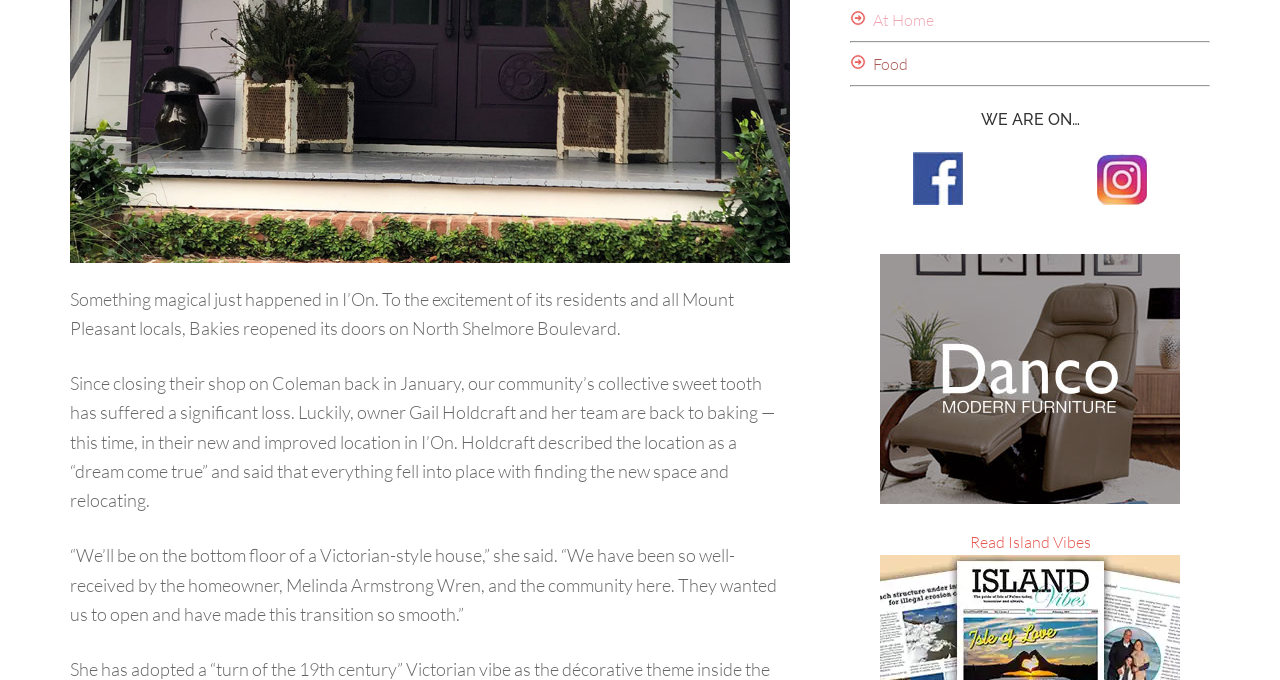Locate the bounding box coordinates for the element described below: "Food". The coordinates must be four float values between 0 and 1, formatted as [left, top, right, bottom].

[0.664, 0.079, 0.709, 0.109]